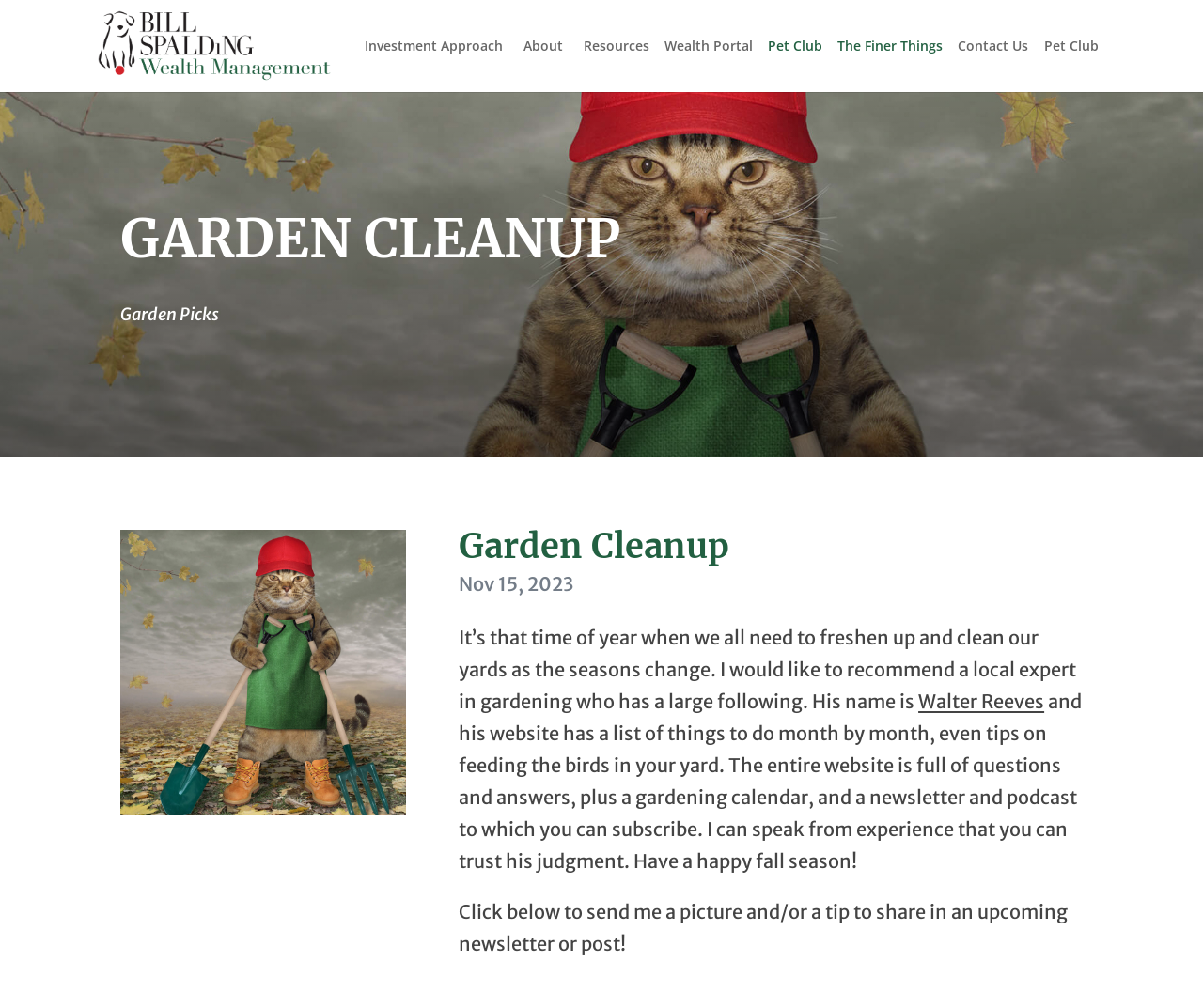Elaborate on the different components and information displayed on the webpage.

The webpage is about Garden Cleanup, with a focus on recommending a local gardening expert. At the top left, there is a link to "Bill Spalding Site" accompanied by an image with the same name. Below this, there is a navigation menu with links to "Investment Approach", "About", "Resources", "Wealth Portal", "Pet Club", "The Finer Things", and "Contact Us". 

On the left side, there is a large heading "GARDEN CLEANUP" and a subheading "Garden Picks". Below these, there is an image taking up most of the left side of the page. 

On the right side, there is a heading "Garden Cleanup" followed by a date "Nov 15, 2023". Below this, there is a paragraph of text recommending a local gardening expert named Walter Reeves, with a link to his website. The text also describes the content of his website, including a gardening calendar, newsletter, and podcast. 

Further down, there is another paragraph of text encouraging users to share pictures and tips for an upcoming newsletter or post.